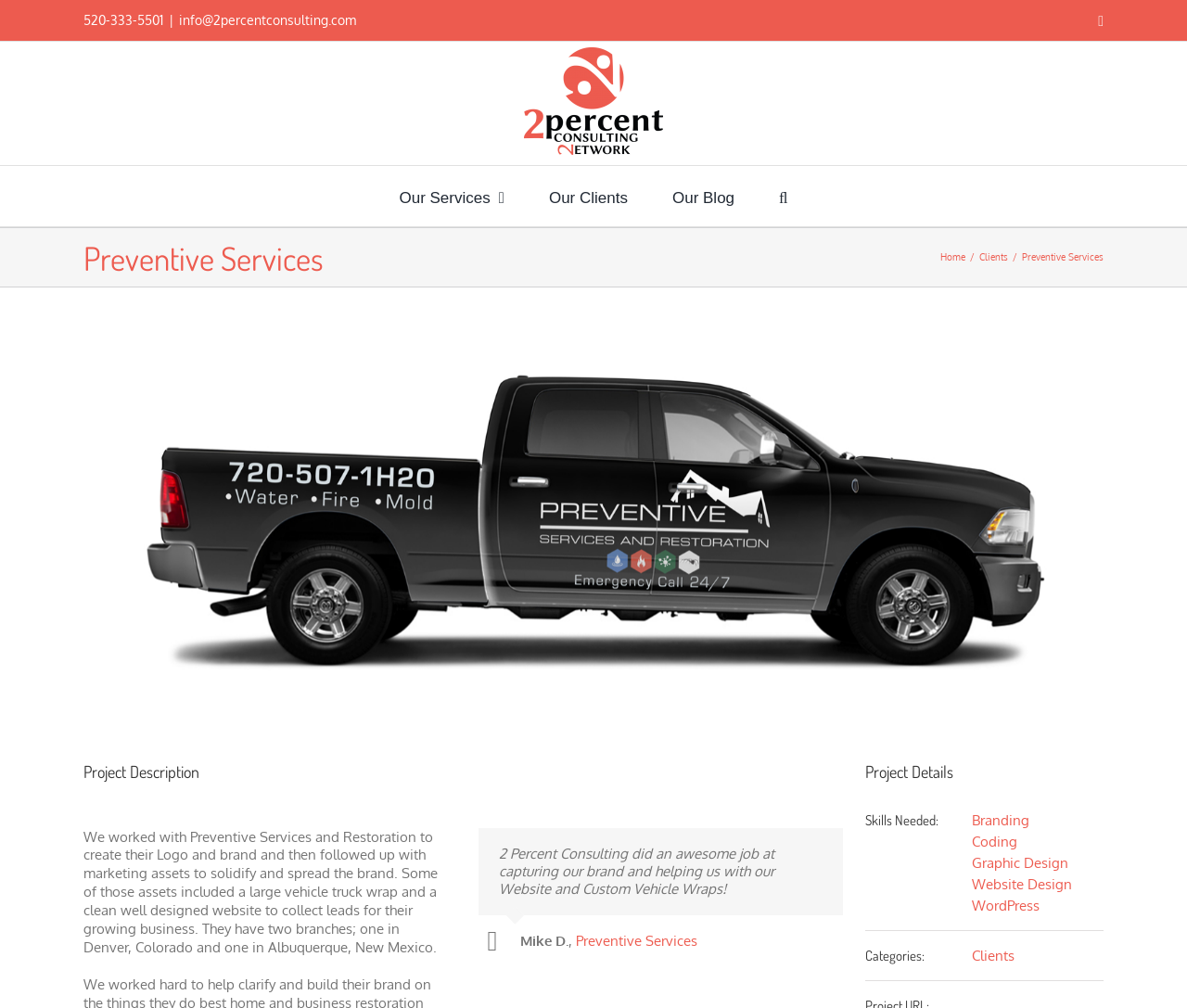Determine the bounding box coordinates of the region to click in order to accomplish the following instruction: "Post a comment". Provide the coordinates as four float numbers between 0 and 1, specifically [left, top, right, bottom].

None